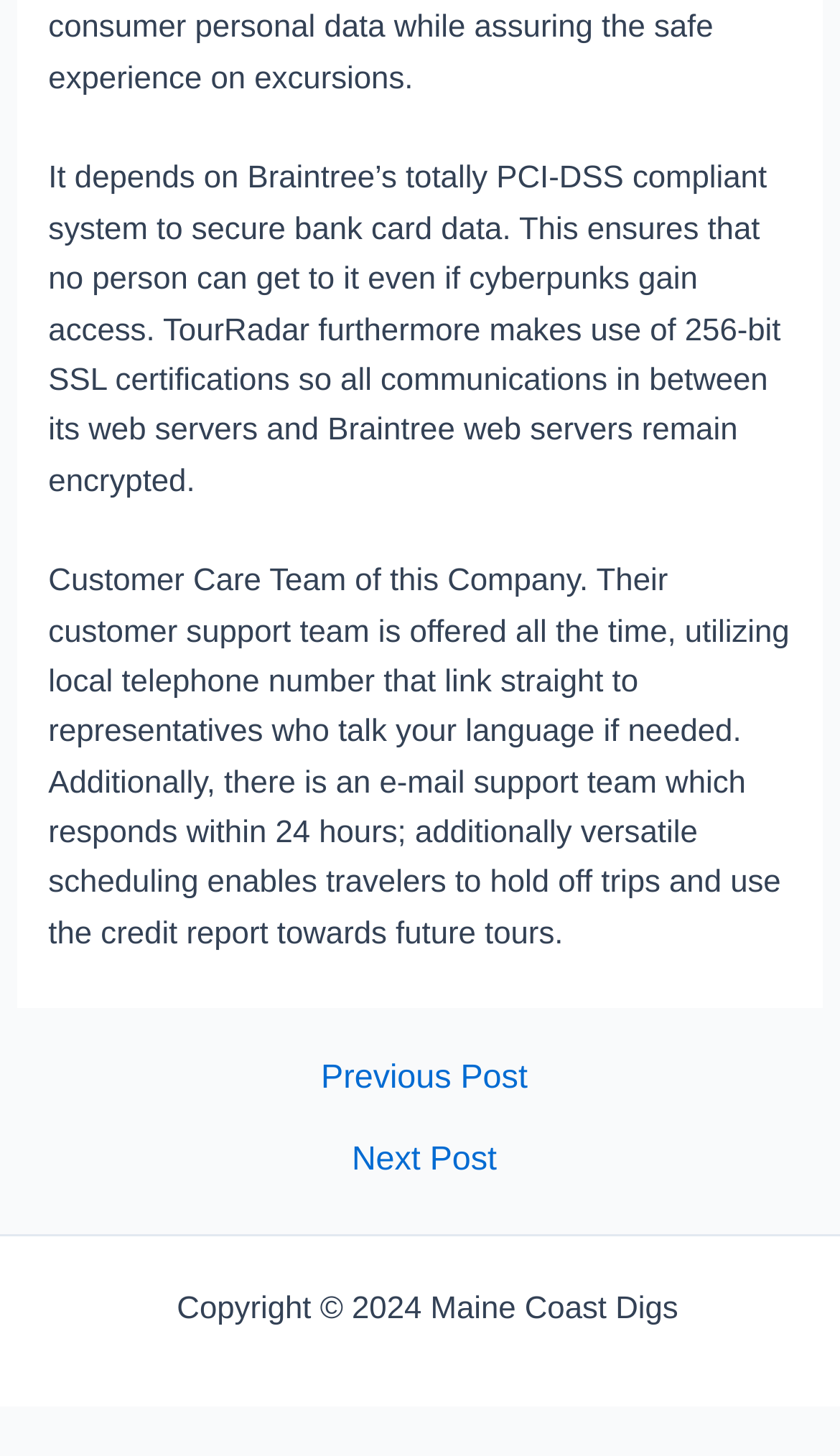What is the navigation option available?
Examine the webpage screenshot and provide an in-depth answer to the question.

The webpage has a navigation section that provides options to navigate to the previous post or the next post, along with a 'Post navigation' label.